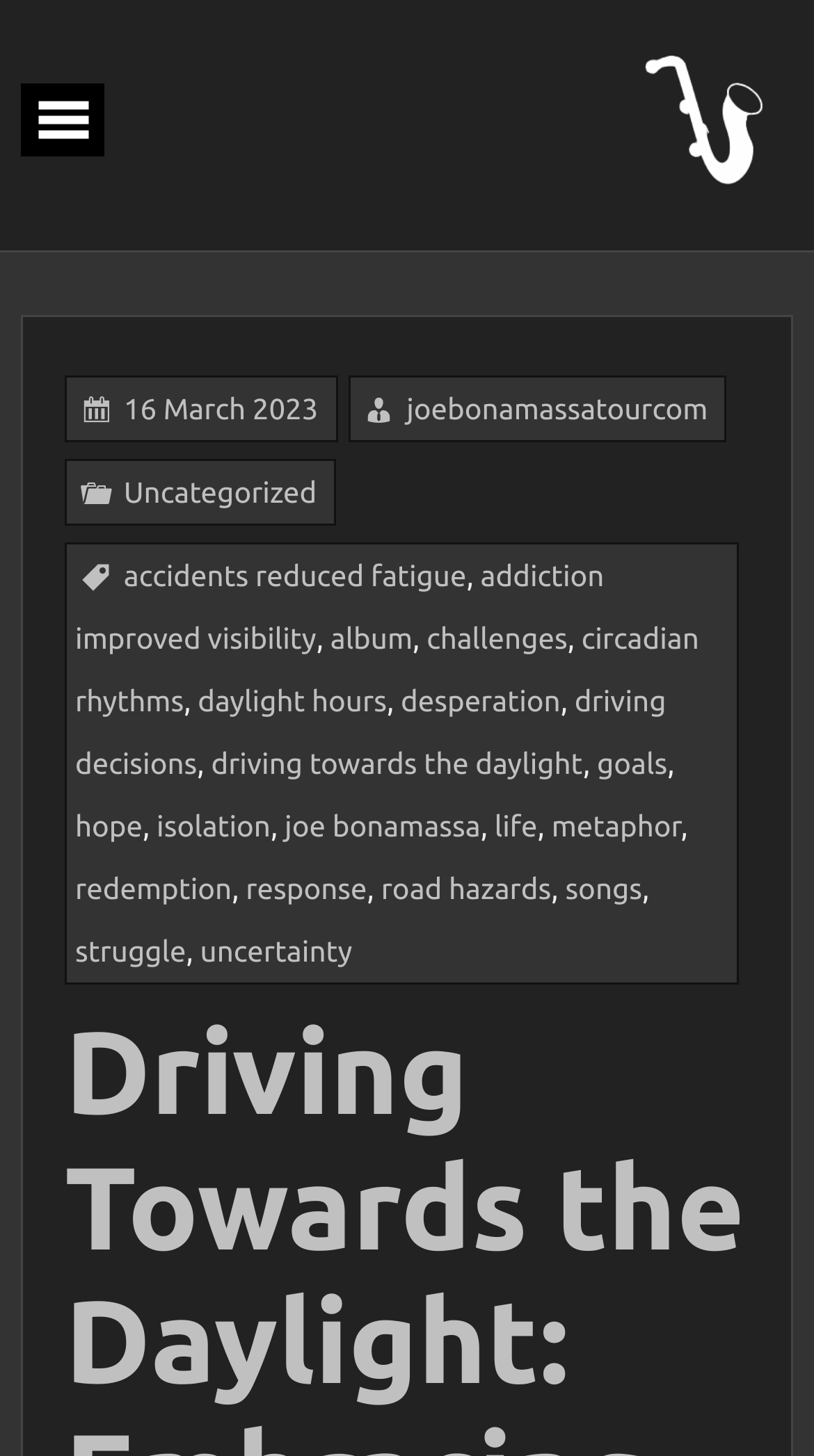How many links are in the footer section?
Based on the visual content, answer with a single word or a brief phrase.

15